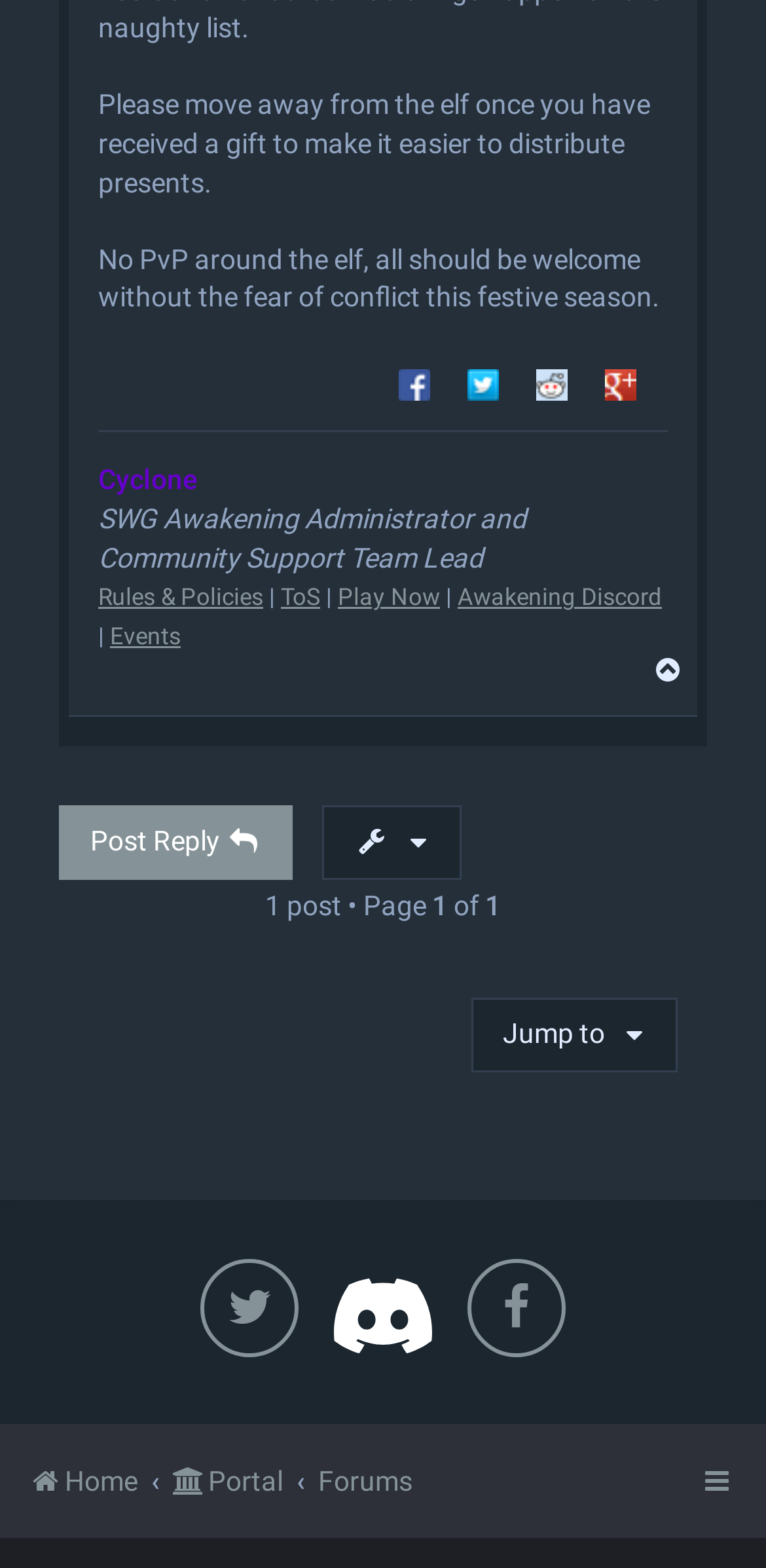Highlight the bounding box coordinates of the region I should click on to meet the following instruction: "Play the game now".

[0.441, 0.374, 0.574, 0.391]